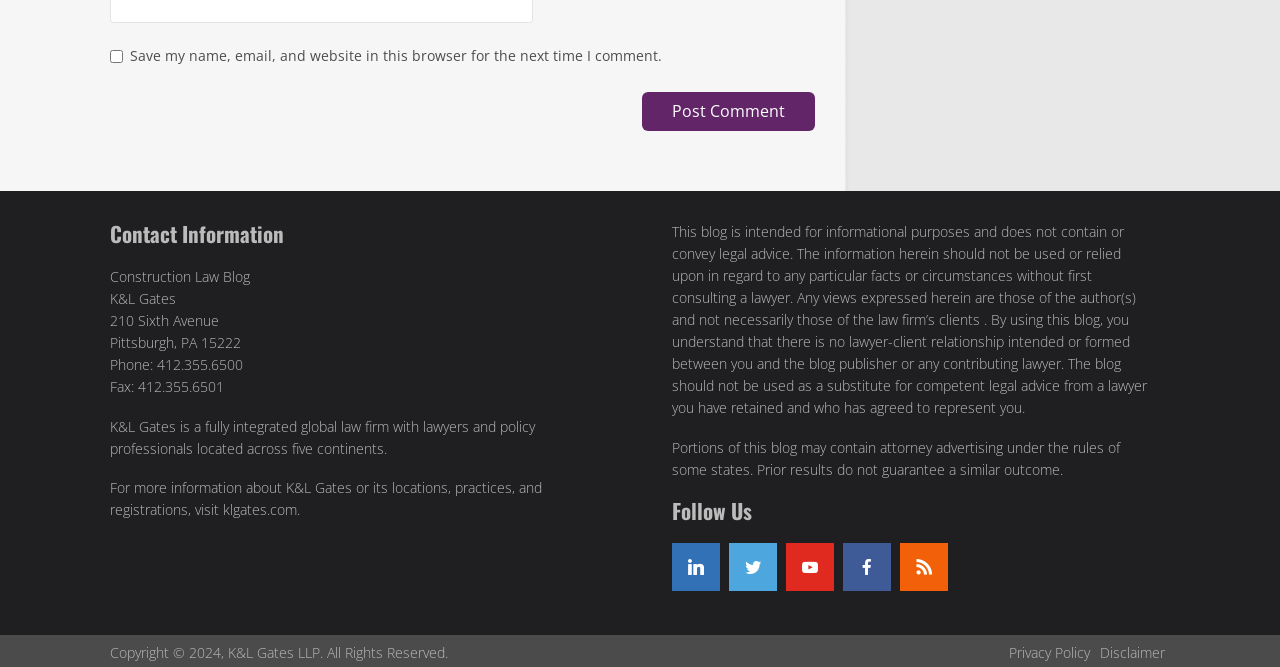Provide a thorough and detailed response to the question by examining the image: 
What is the copyright year of the webpage?

I found the answer by looking at the StaticText element with the content 'Copyright © 2024, K&L Gates LLP. All Rights Reserved.' located at [0.086, 0.964, 0.35, 0.992]. This element is a part of the footer section, which suggests that it is a copyright notice.